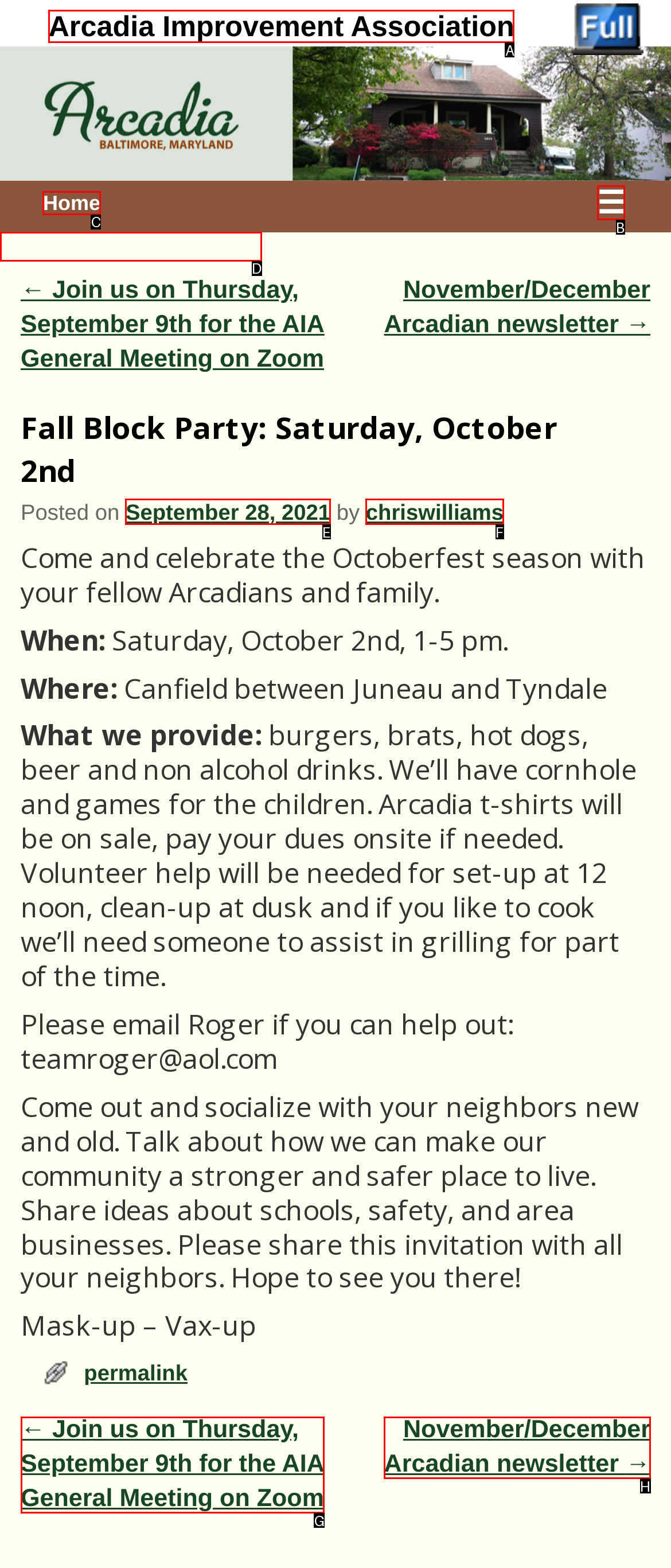To achieve the task: View the previous news, which HTML element do you need to click?
Respond with the letter of the correct option from the given choices.

None